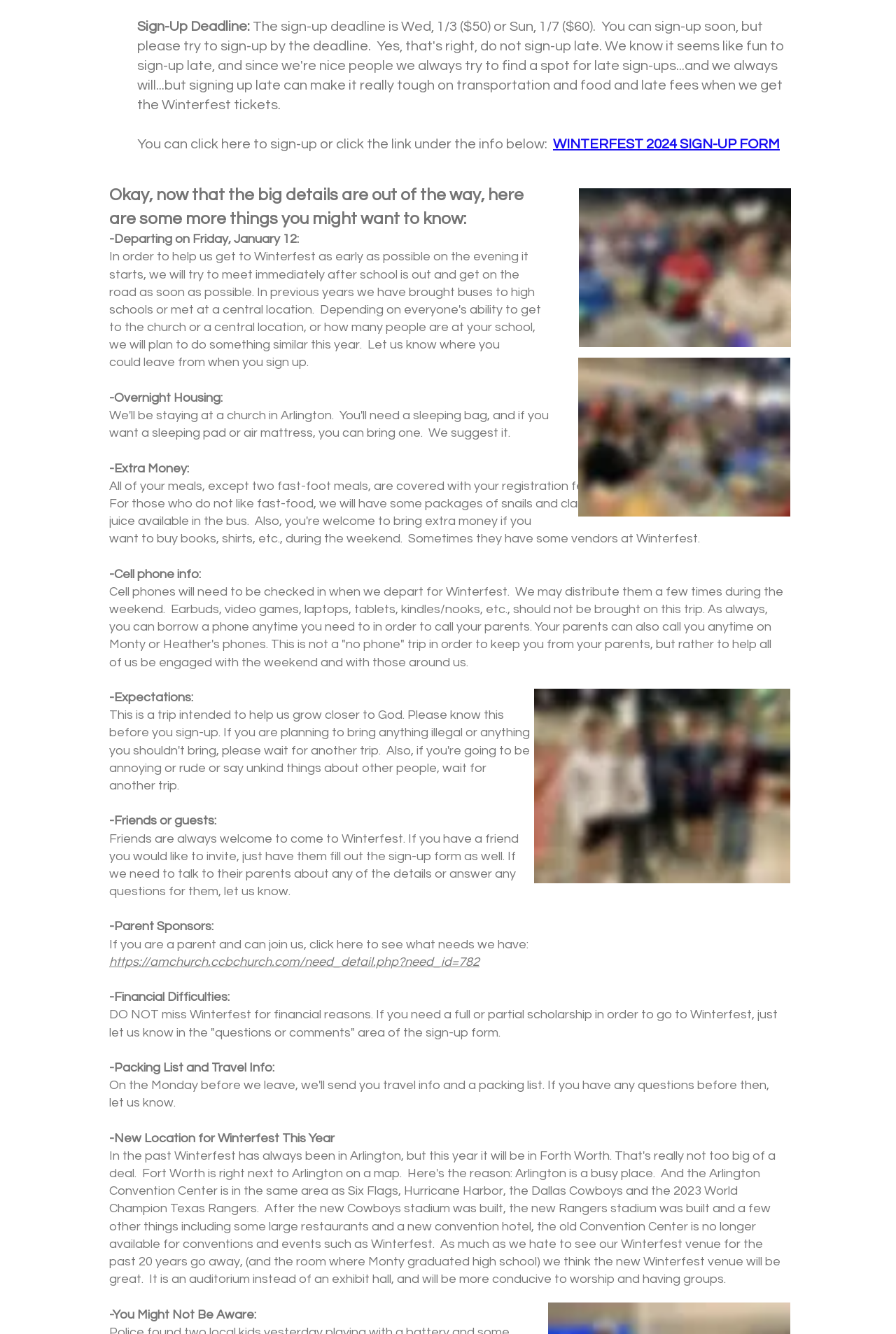Determine the bounding box coordinates in the format (top-left x, top-left y, bottom-right x, bottom-right y). Ensure all values are floating point numbers between 0 and 1. Identify the bounding box of the UI element described by: https://amchurch.ccbchurch.com/need_detail.php?need_id=782

[0.122, 0.716, 0.535, 0.726]